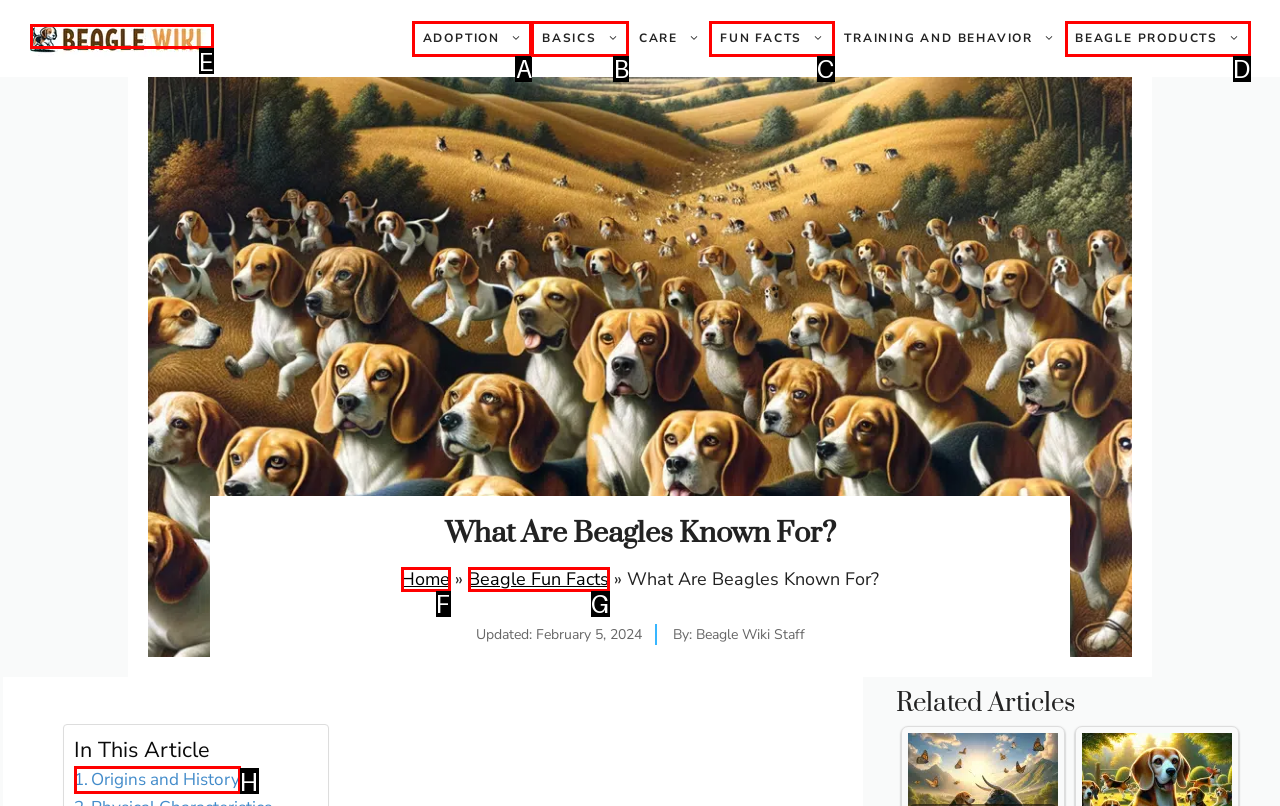Match the HTML element to the description: alt="Beagle Wiki". Respond with the letter of the correct option directly.

E